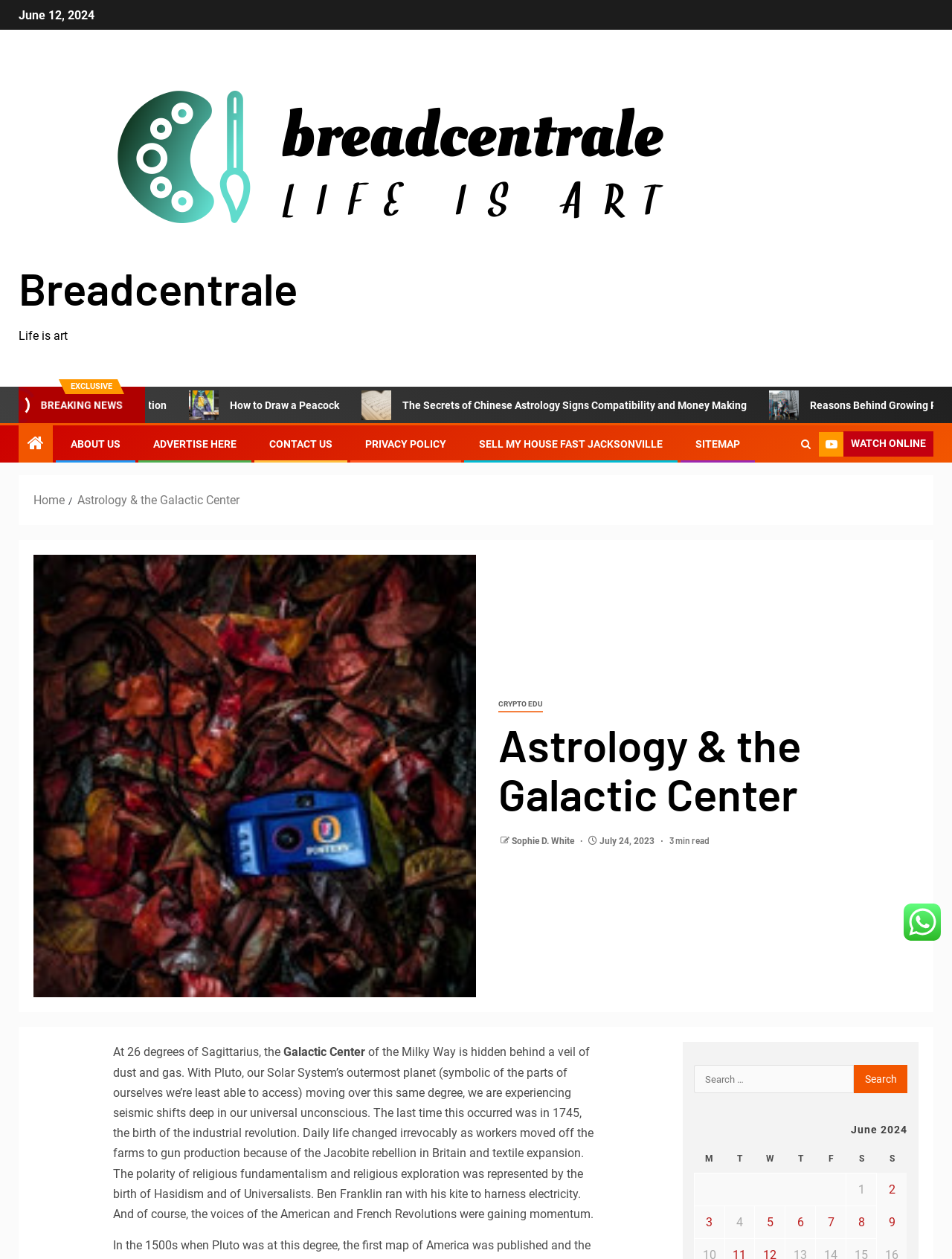Answer this question in one word or a short phrase: What is the date mentioned at the top of the webpage?

June 12, 2024